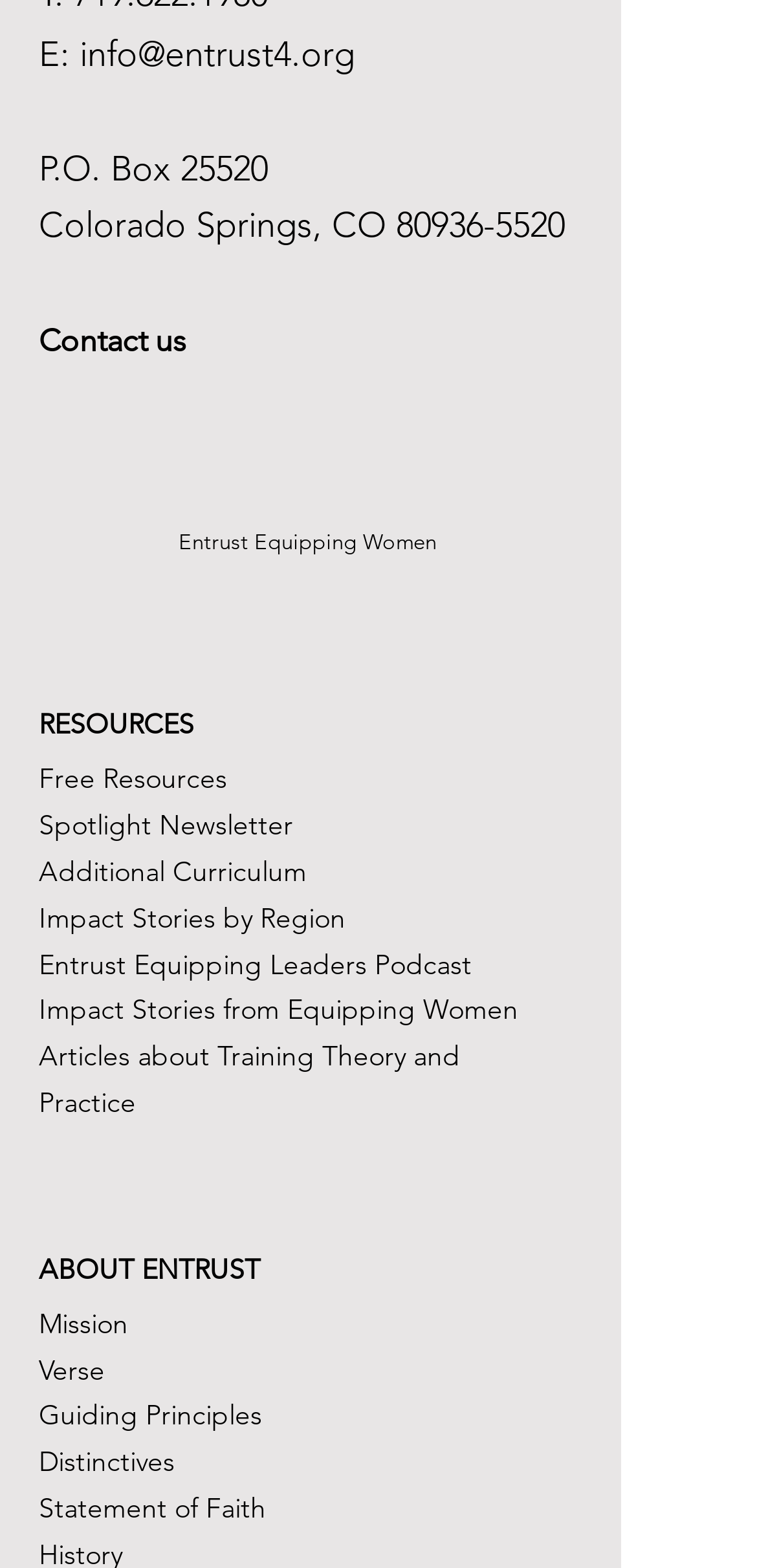Provide a brief response to the question below using one word or phrase:
What is the topic of the resources section?

Equipping Women